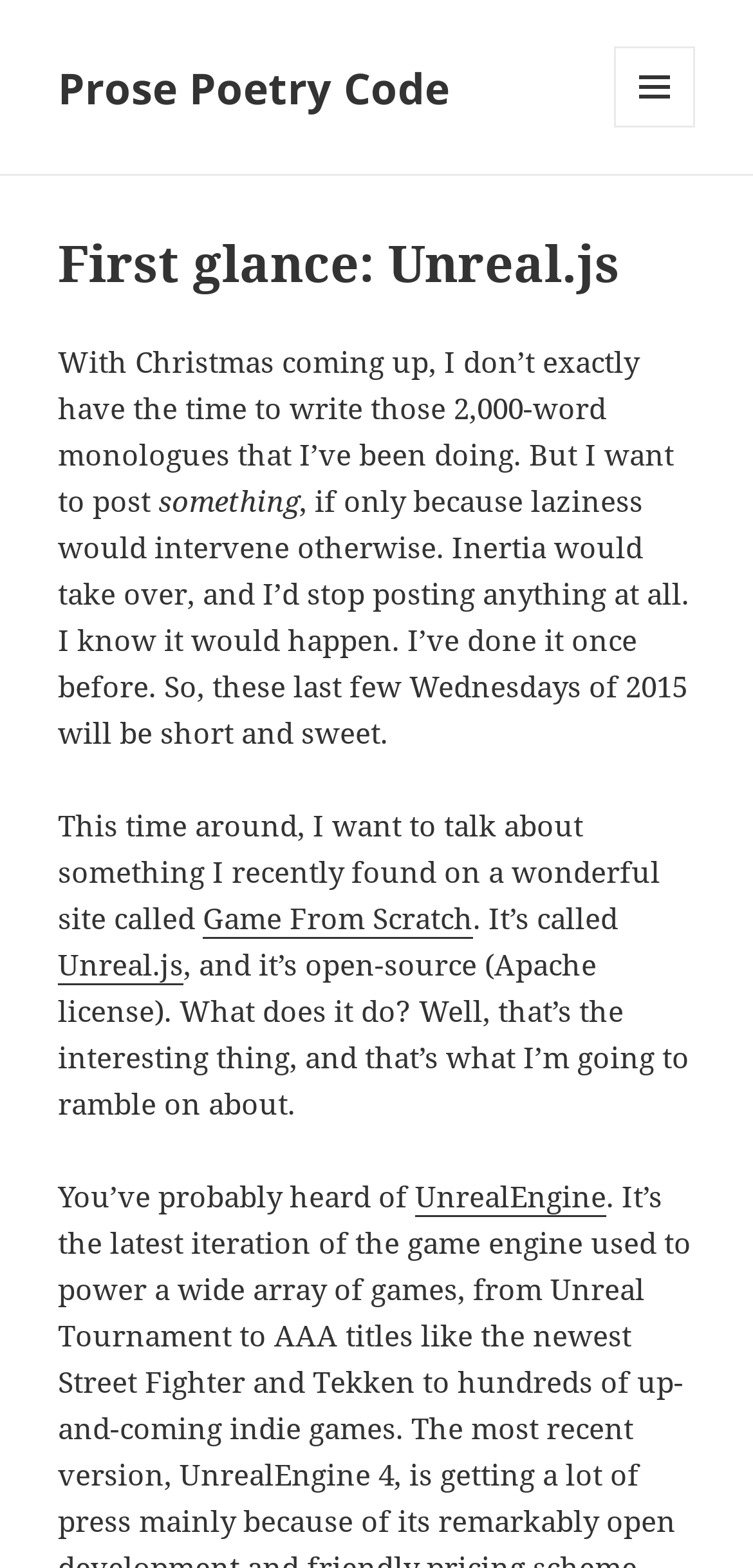Mark the bounding box of the element that matches the following description: "Game From Scratch".

[0.269, 0.573, 0.628, 0.599]